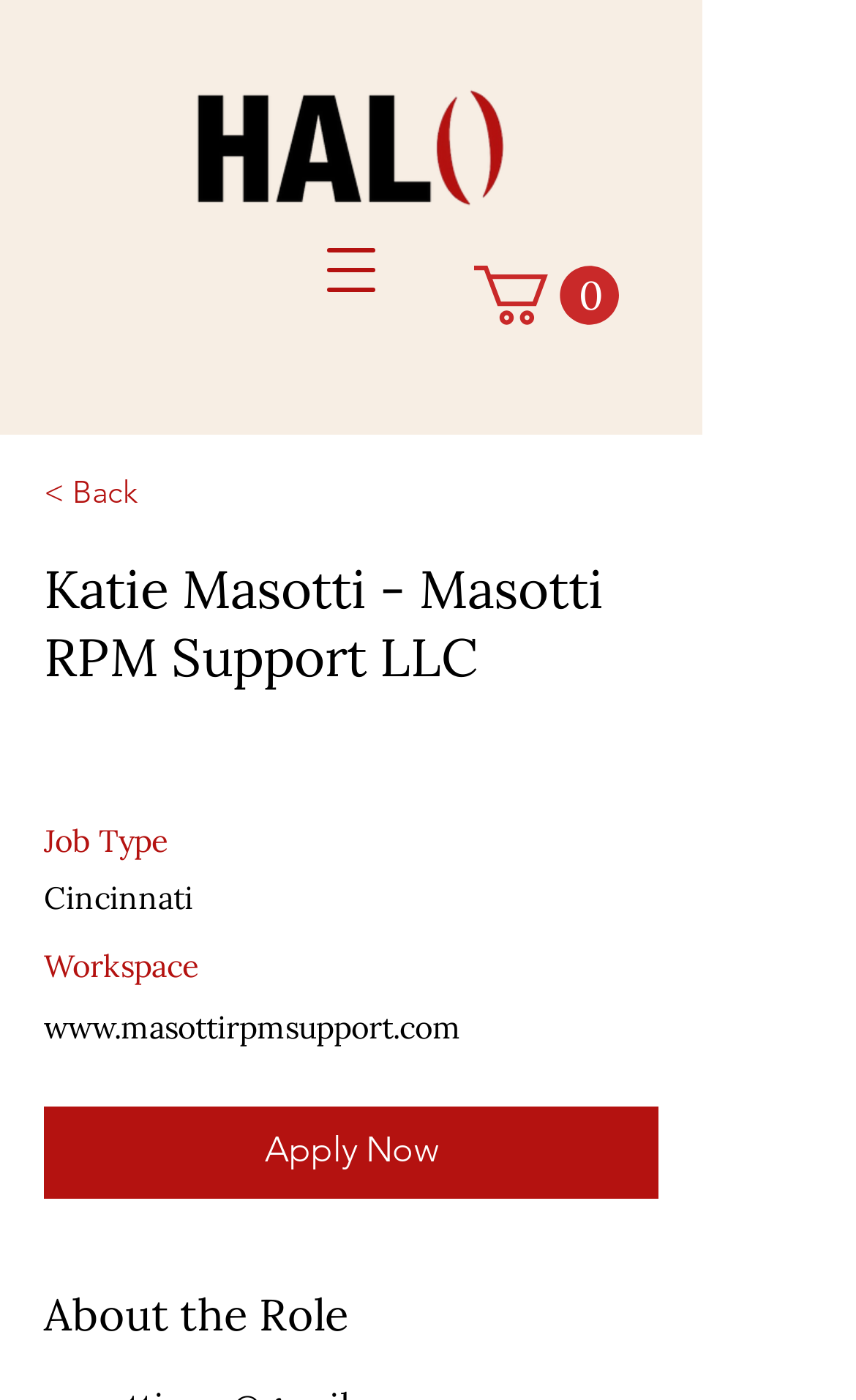Please provide a brief answer to the following inquiry using a single word or phrase:
How many items are in the cart?

0